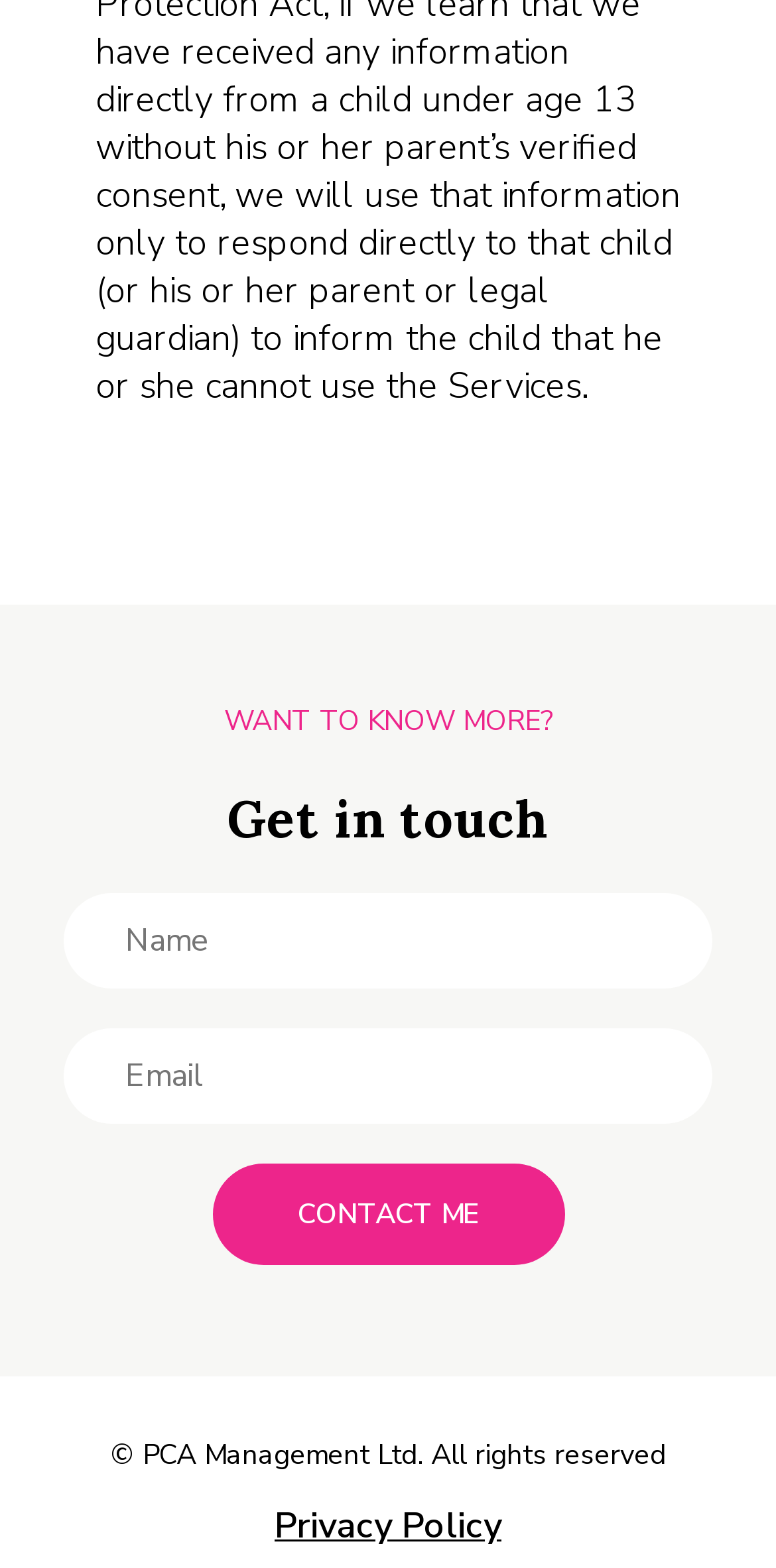What is the copyright information at the bottom of the page? Examine the screenshot and reply using just one word or a brief phrase.

PCA Management Ltd.